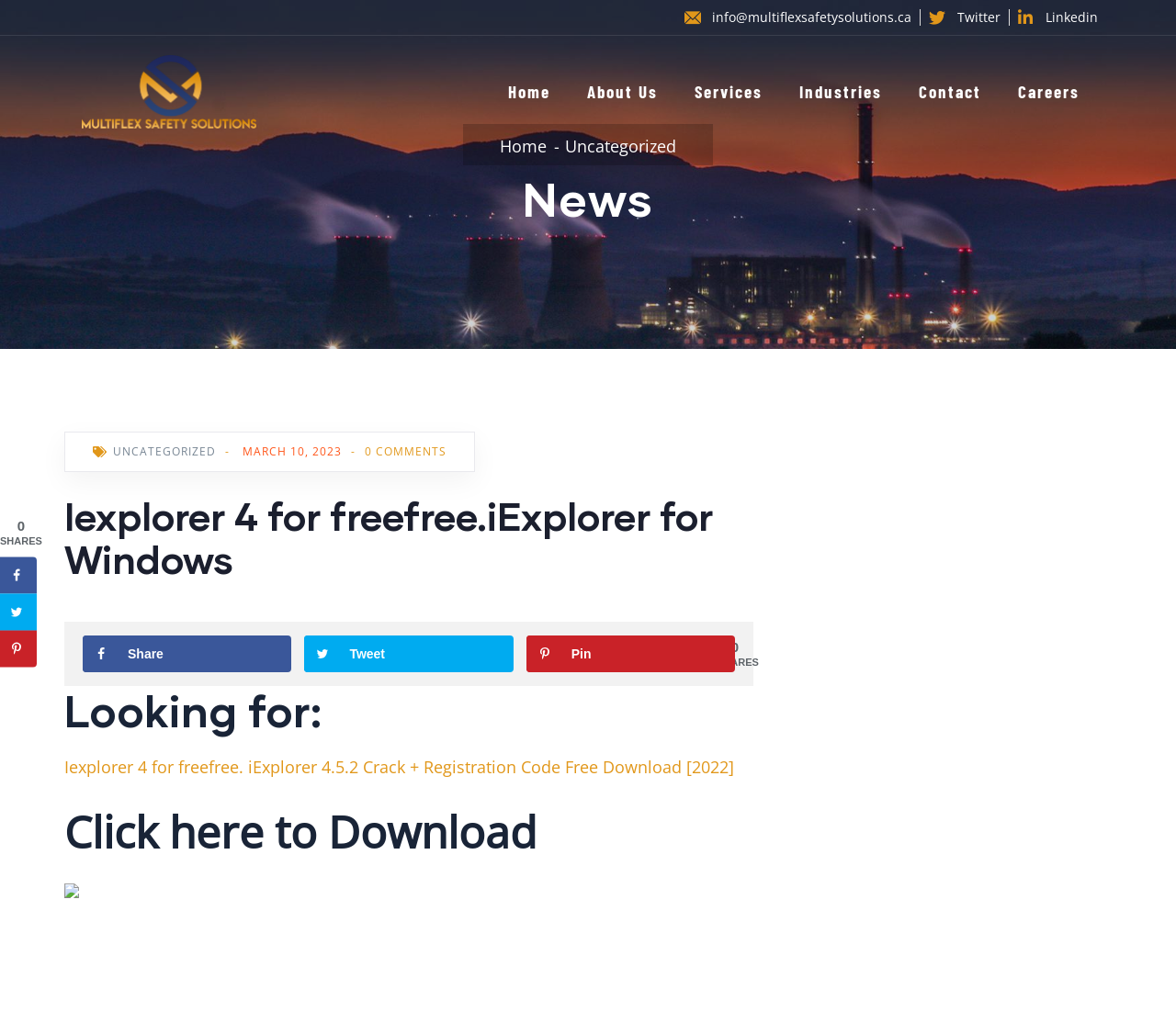Refer to the screenshot and give an in-depth answer to this question: How many social media sharing options are available?

By examining the social sharing sidebar, I can see three social media sharing options: Share on Facebook, Share on Twitter, and Save to Pinterest. These options are available in the sidebar and also repeated below the article.